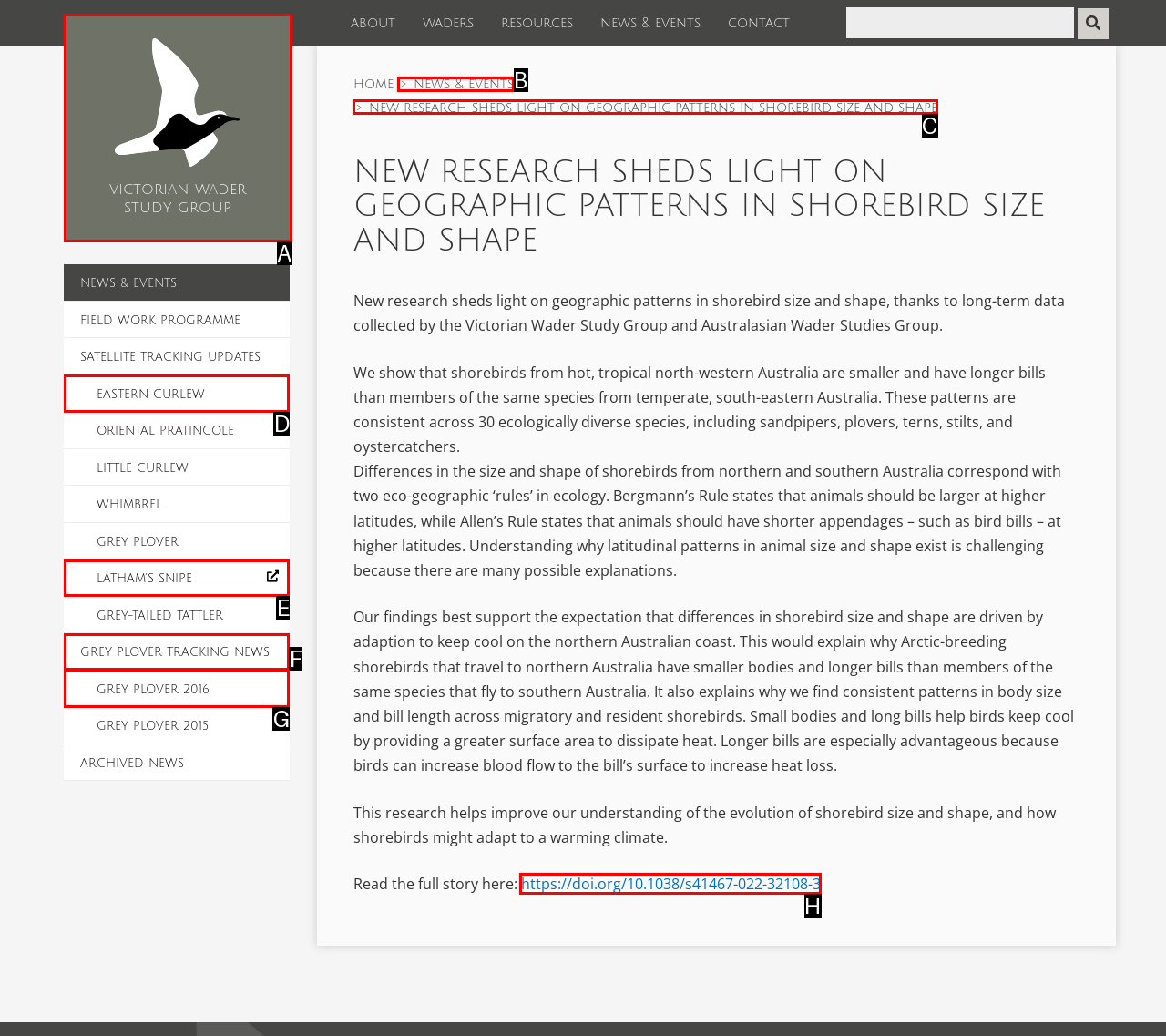For the given instruction: Read the full story about shorebird size and shape, determine which boxed UI element should be clicked. Answer with the letter of the corresponding option directly.

H